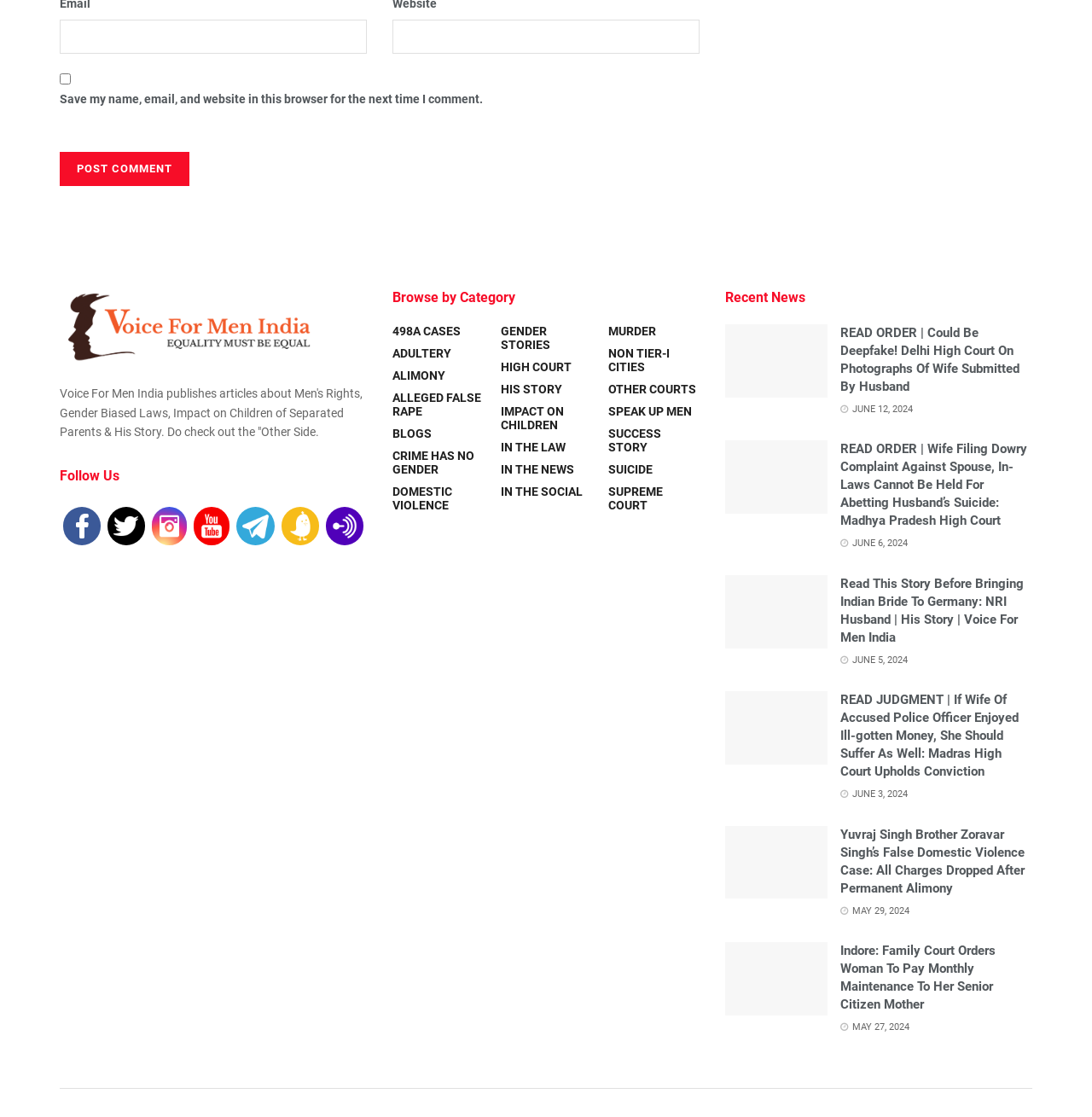Find and indicate the bounding box coordinates of the region you should select to follow the given instruction: "Click 'Post Comment'".

[0.055, 0.136, 0.173, 0.166]